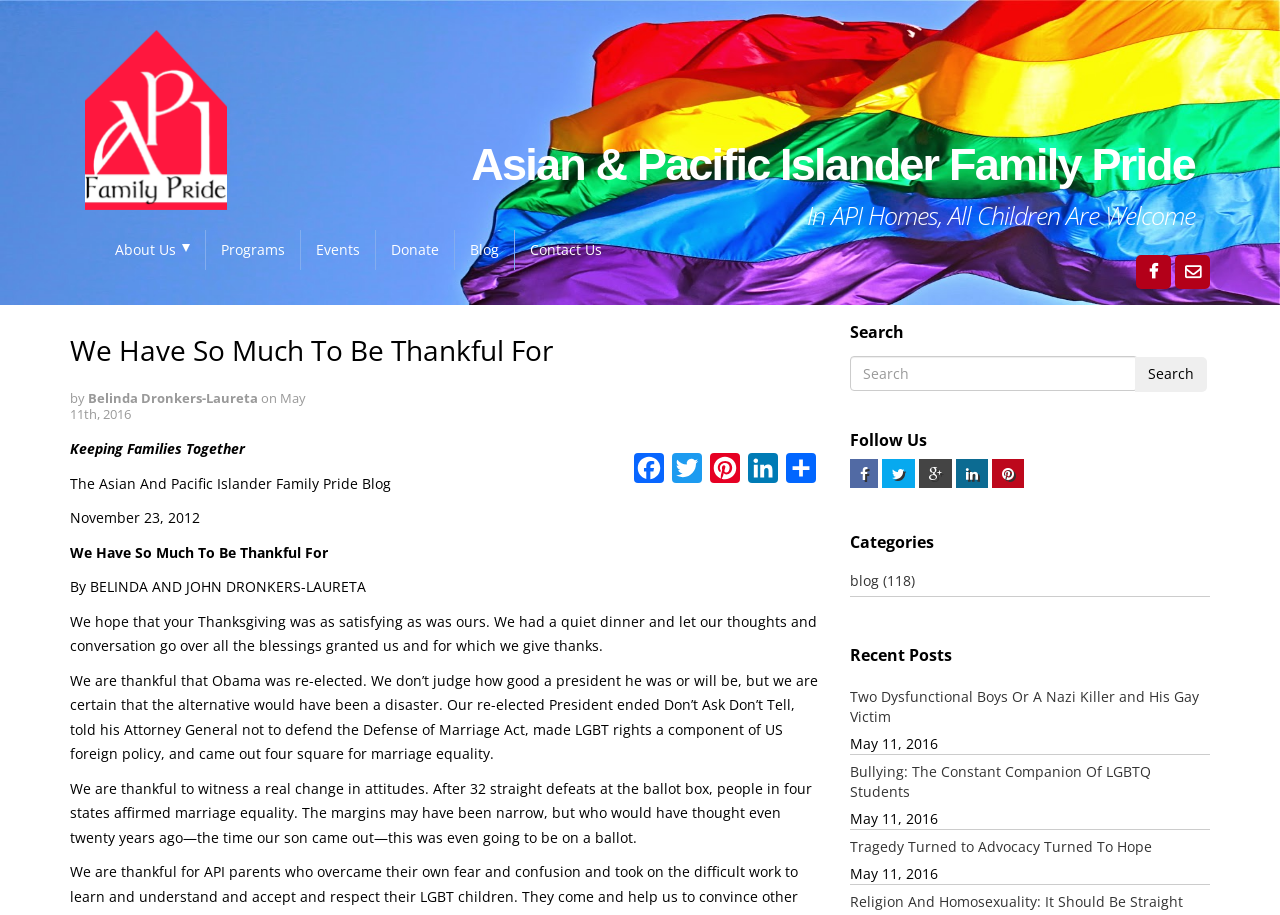Identify the bounding box coordinates of the area that should be clicked in order to complete the given instruction: "Search for a topic". The bounding box coordinates should be four float numbers between 0 and 1, i.e., [left, top, right, bottom].

[0.664, 0.389, 0.945, 0.428]